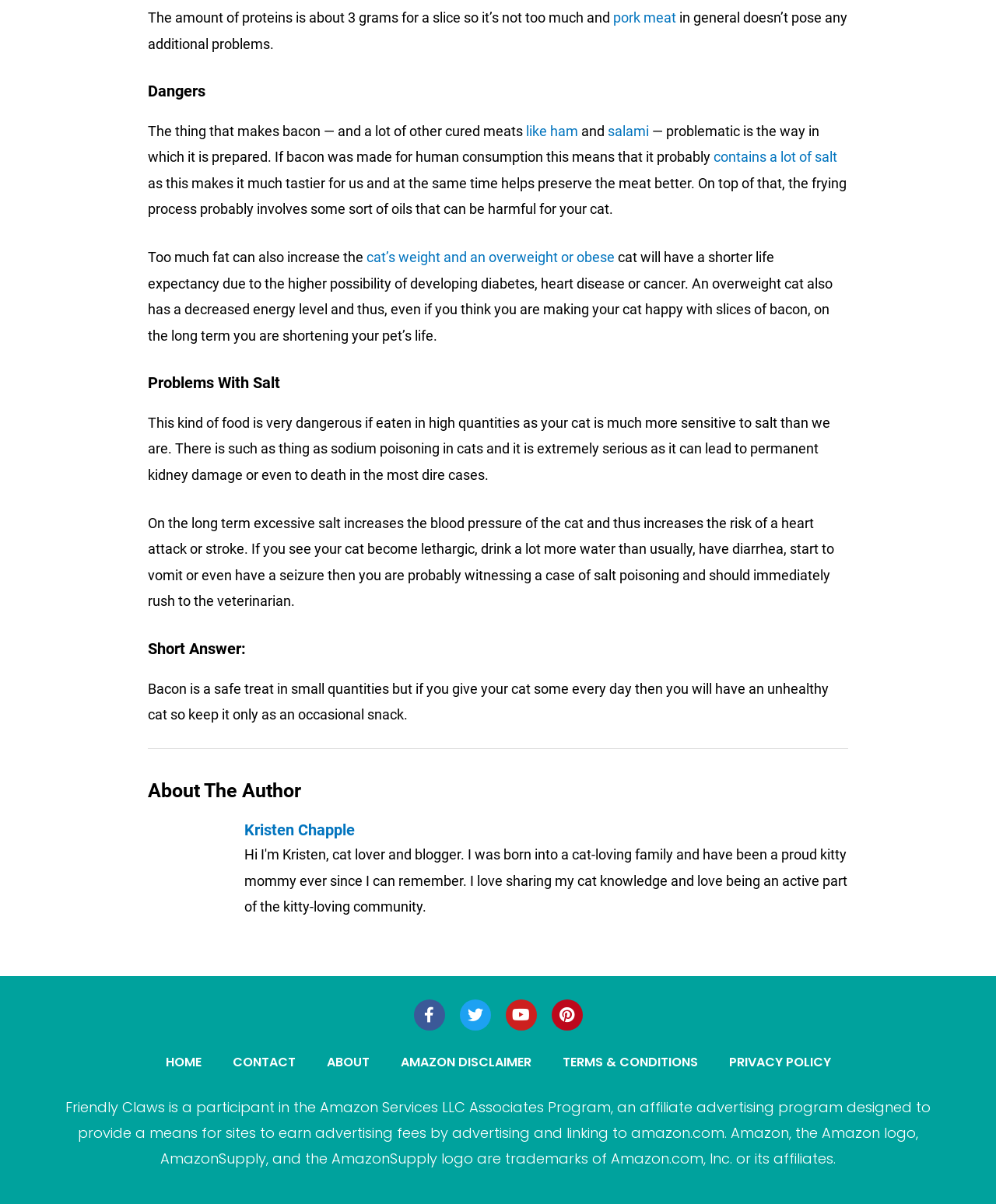Determine the bounding box coordinates of the region I should click to achieve the following instruction: "go to home page". Ensure the bounding box coordinates are four float numbers between 0 and 1, i.e., [left, top, right, bottom].

[0.15, 0.869, 0.218, 0.896]